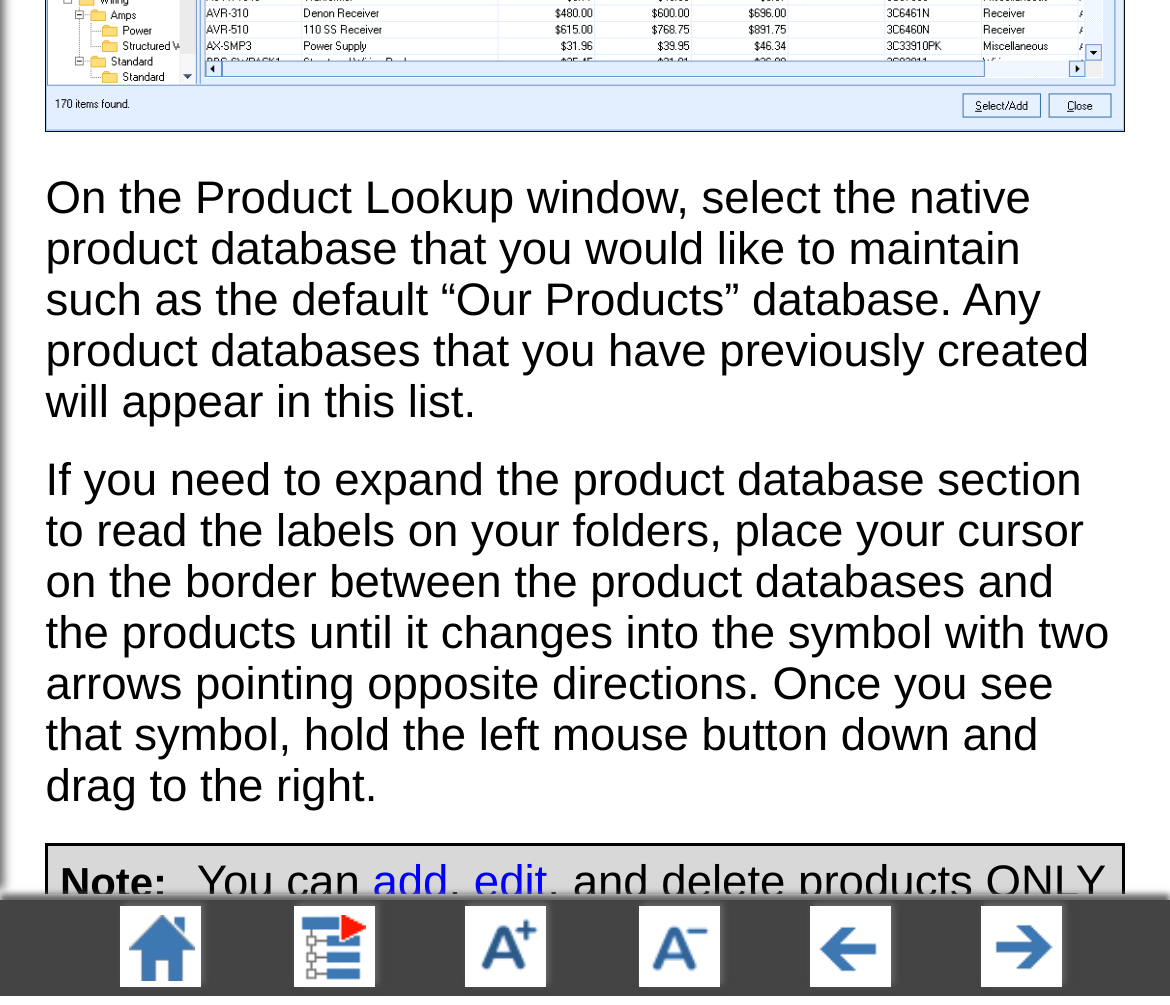Find the bounding box coordinates corresponding to the UI element with the description: "Custom Made Furniture". The coordinates should be formatted as [left, top, right, bottom], with values as floats between 0 and 1.

None